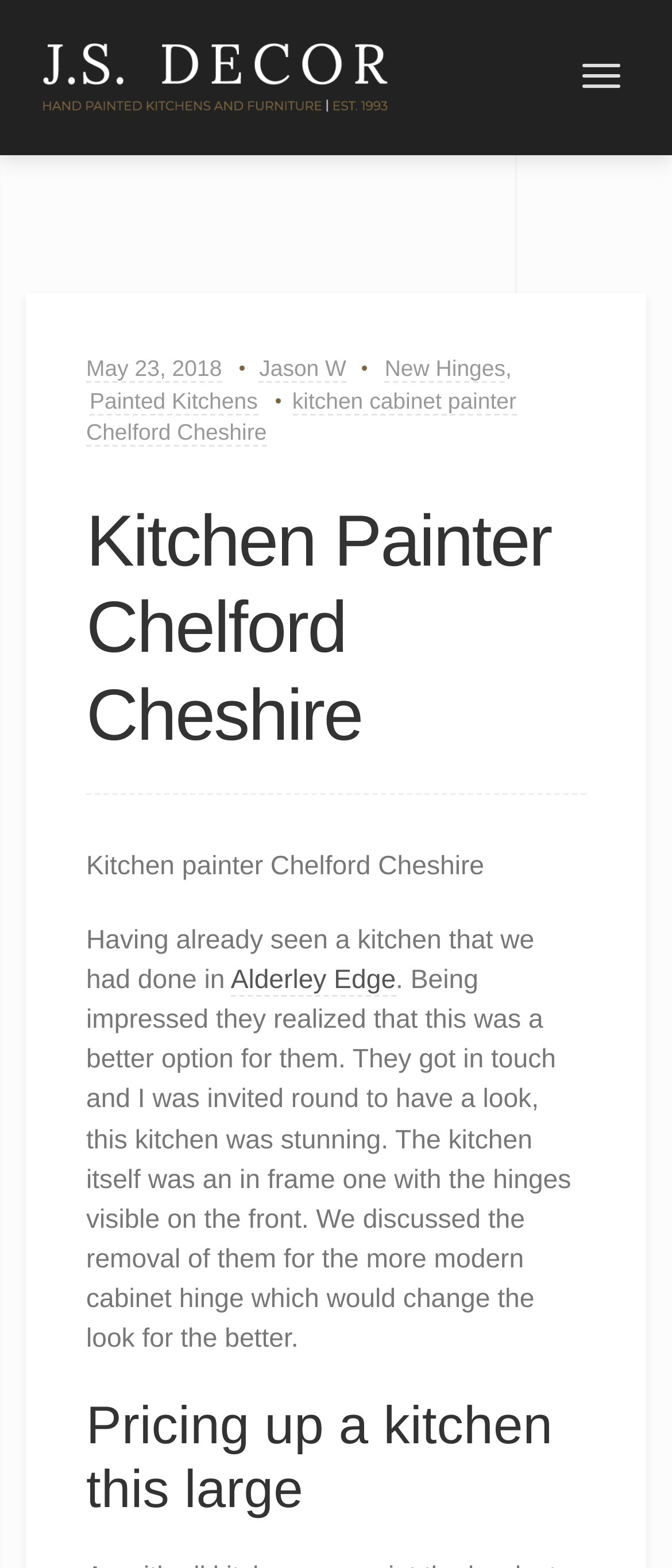Identify the bounding box coordinates for the region of the element that should be clicked to carry out the instruction: "Click the 'JS Decor' link". The bounding box coordinates should be four float numbers between 0 and 1, i.e., [left, top, right, bottom].

[0.064, 0.04, 0.577, 0.059]